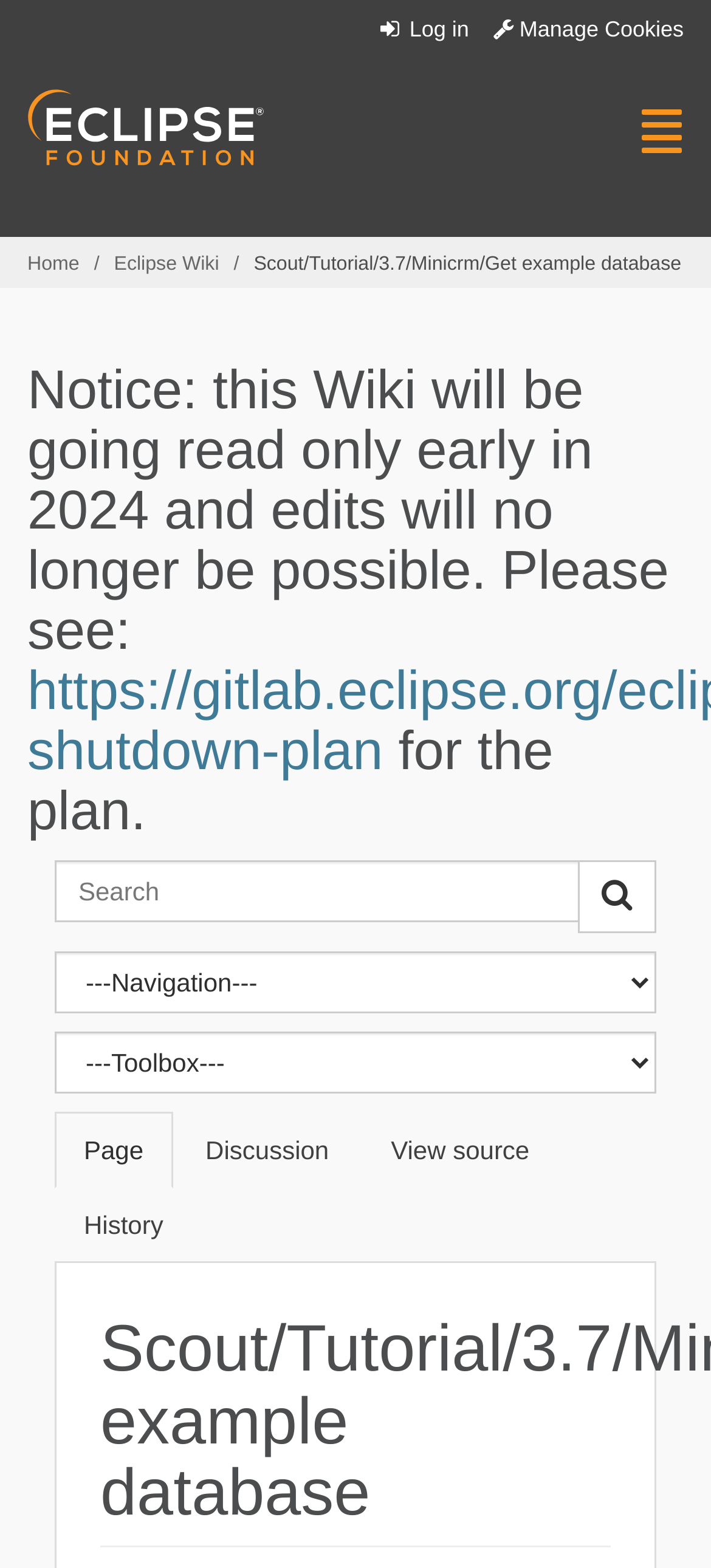Please specify the bounding box coordinates of the clickable region to carry out the following instruction: "Go to the Eclipse Wiki page". The coordinates should be four float numbers between 0 and 1, in the format [left, top, right, bottom].

[0.16, 0.162, 0.308, 0.176]